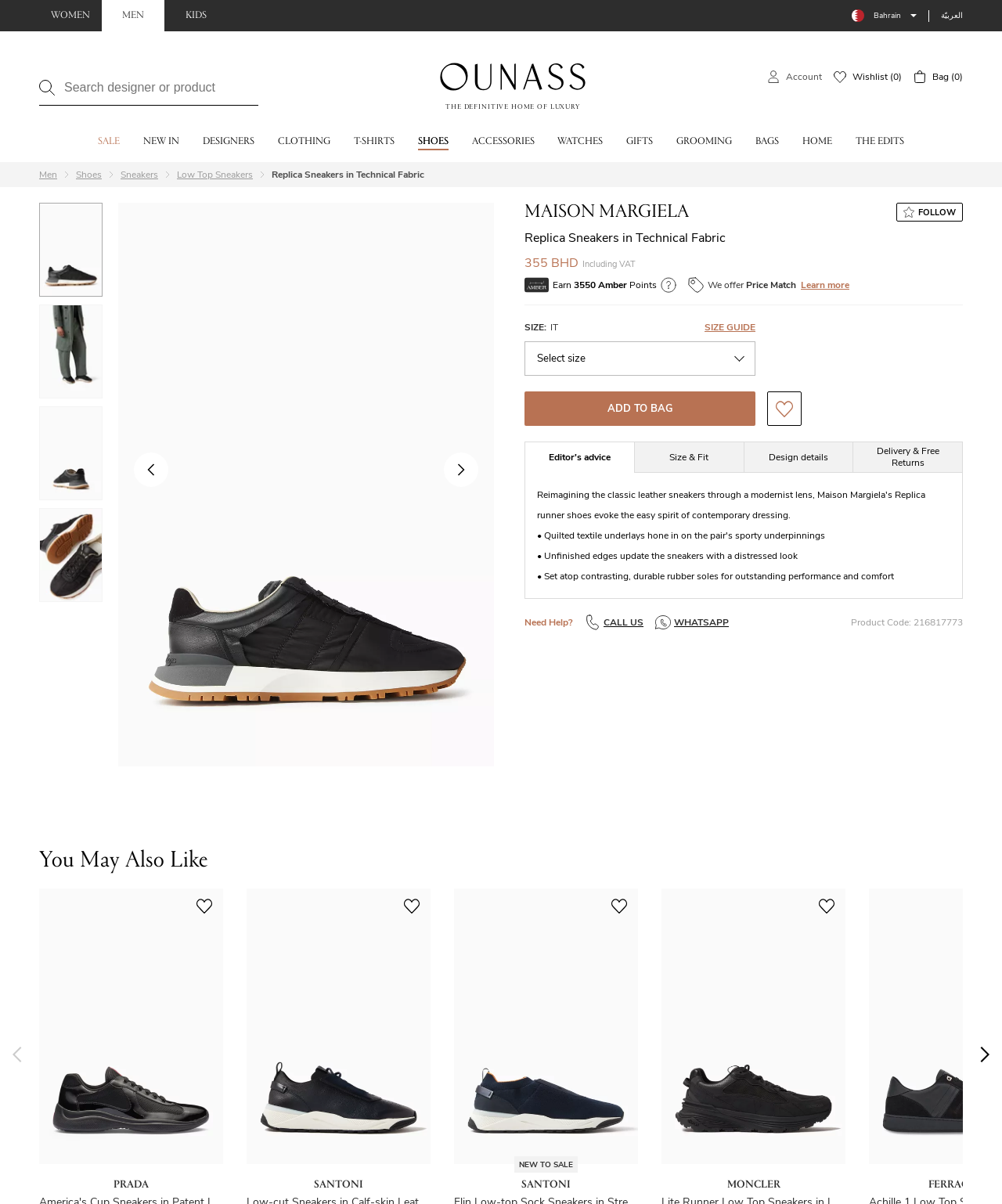Could you determine the bounding box coordinates of the clickable element to complete the instruction: "Change the country"? Provide the coordinates as four float numbers between 0 and 1, i.e., [left, top, right, bottom].

[0.838, 0.0, 0.927, 0.026]